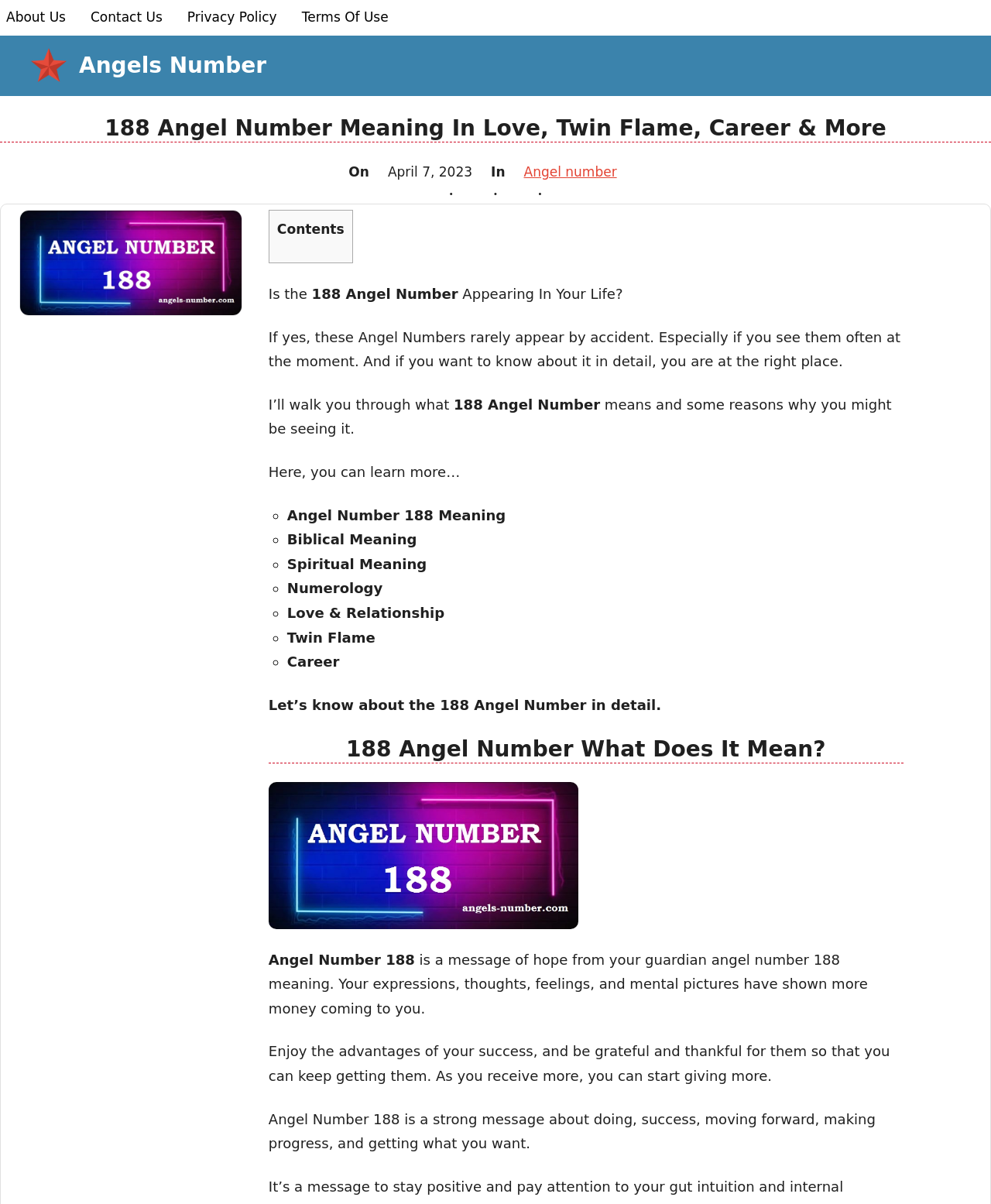Pinpoint the bounding box coordinates for the area that should be clicked to perform the following instruction: "Click on the 'Contents' link".

[0.28, 0.184, 0.347, 0.197]